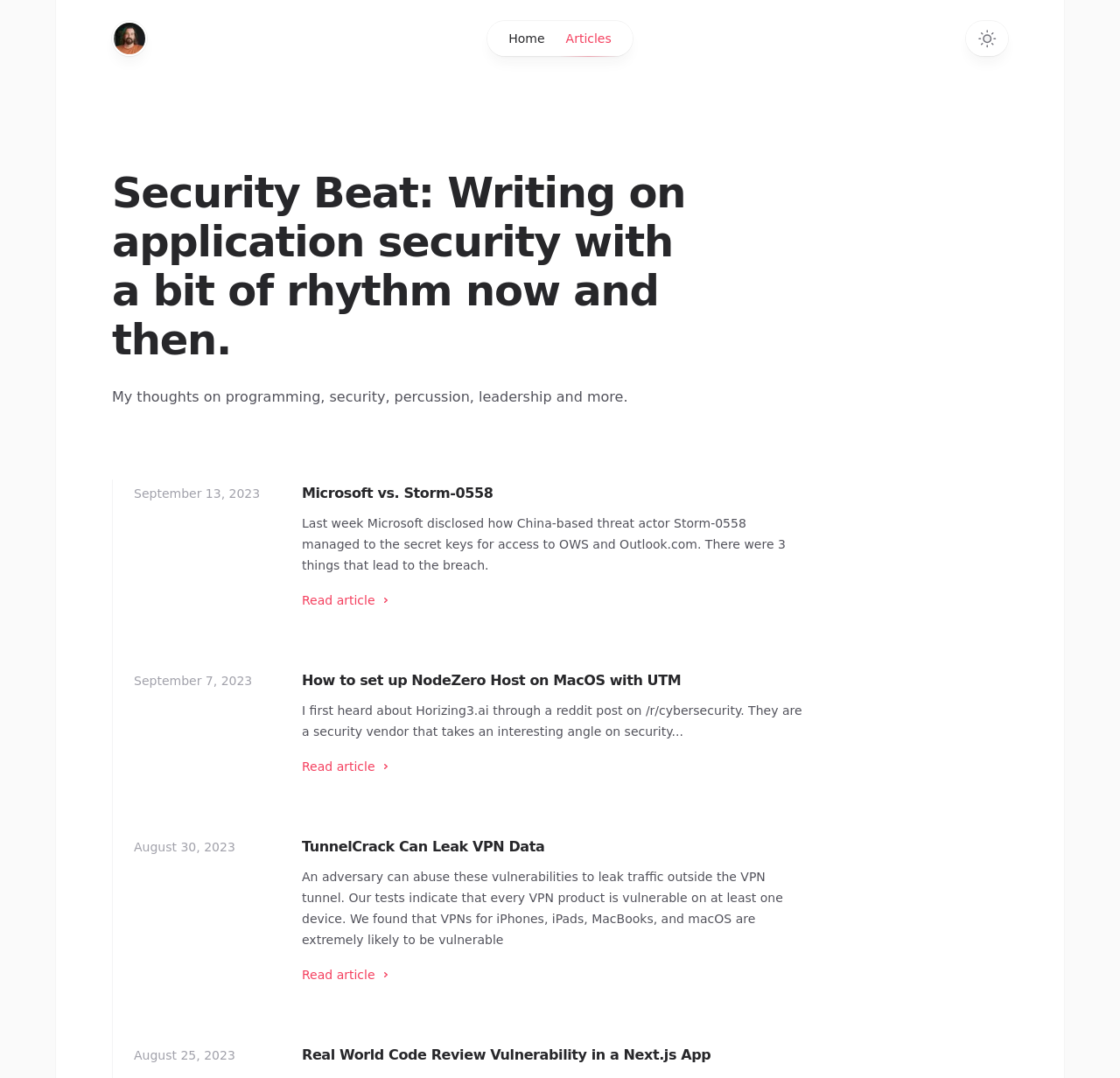Please identify the bounding box coordinates of the element's region that I should click in order to complete the following instruction: "read article about setting up NodeZero Host on MacOS with UTM". The bounding box coordinates consist of four float numbers between 0 and 1, i.e., [left, top, right, bottom].

[0.27, 0.62, 0.608, 0.643]